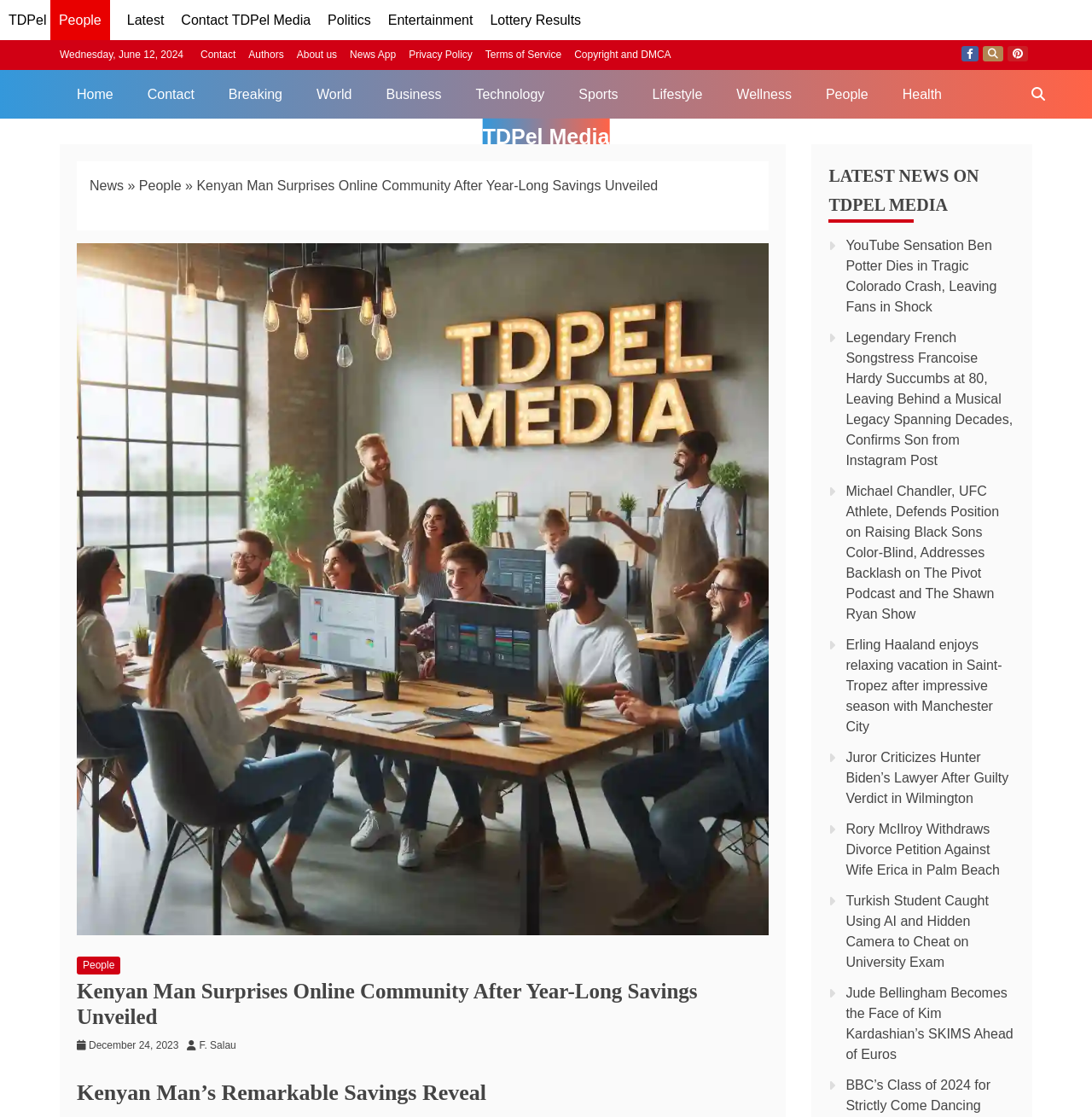Look at the image and write a detailed answer to the question: 
How many news articles are displayed on the webpage?

I found the news articles by looking at the link elements with the texts 'YouTube Sensation Ben Potter Dies in Tragic Colorado Crash...', 'Legendary French Songstress Francoise Hardy Succumbs at 80...', and so on. I counted a total of 7 news article links on the webpage.